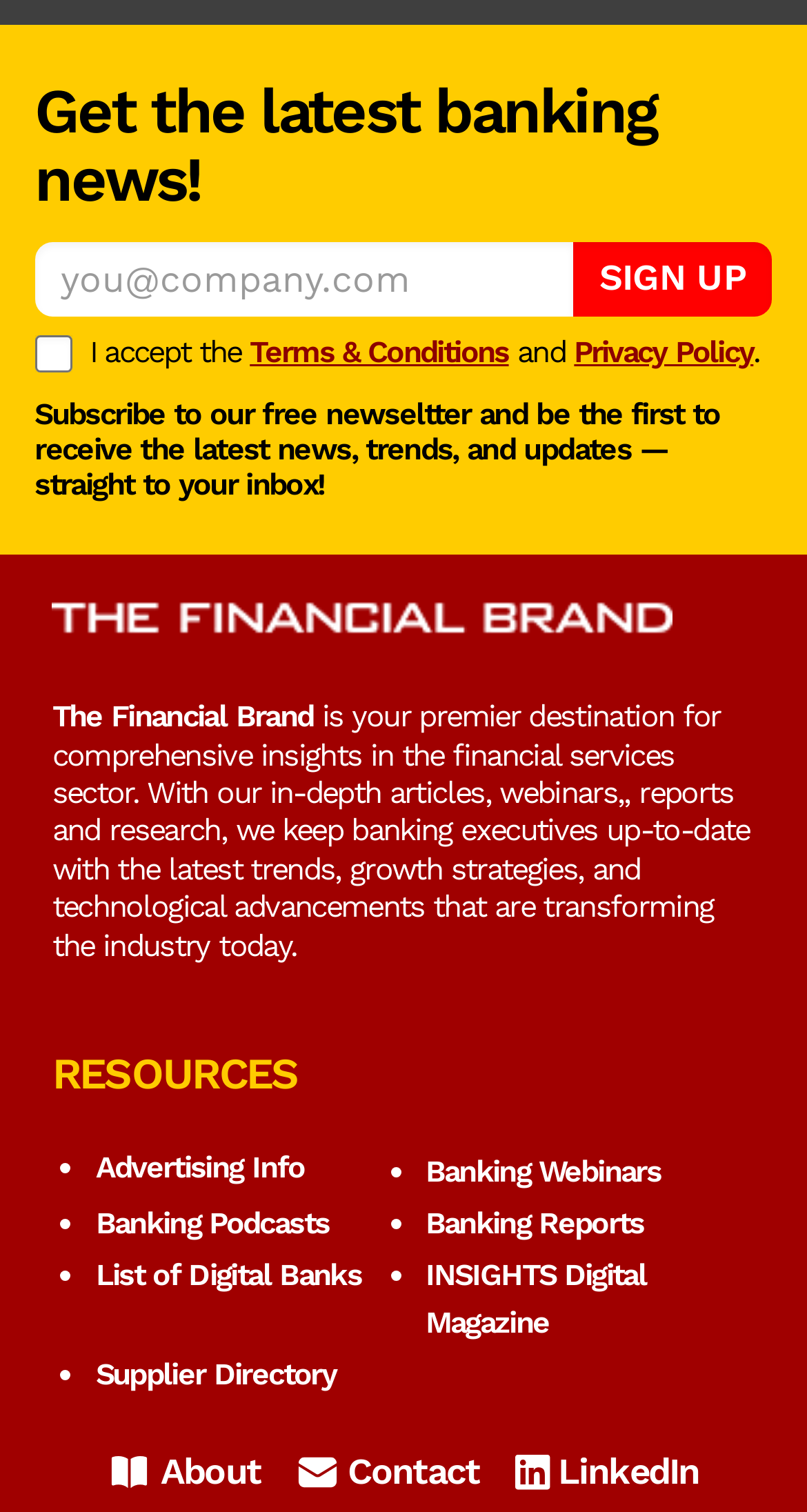Indicate the bounding box coordinates of the element that needs to be clicked to satisfy the following instruction: "Enter email address". The coordinates should be four float numbers between 0 and 1, i.e., [left, top, right, bottom].

[0.043, 0.159, 0.71, 0.21]